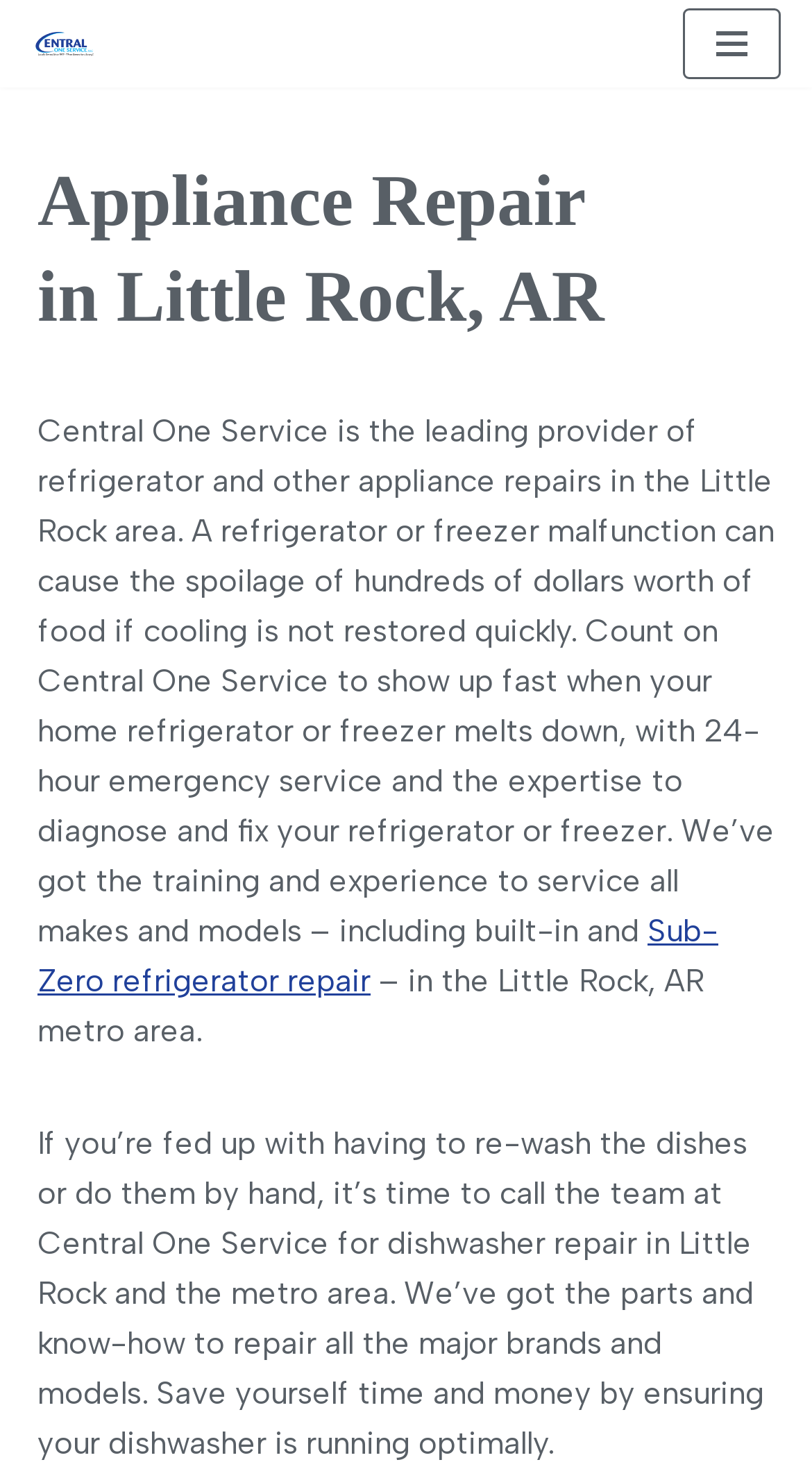Please find the bounding box coordinates in the format (top-left x, top-left y, bottom-right x, bottom-right y) for the given element description. Ensure the coordinates are floating point numbers between 0 and 1. Description: 0 Comments

None